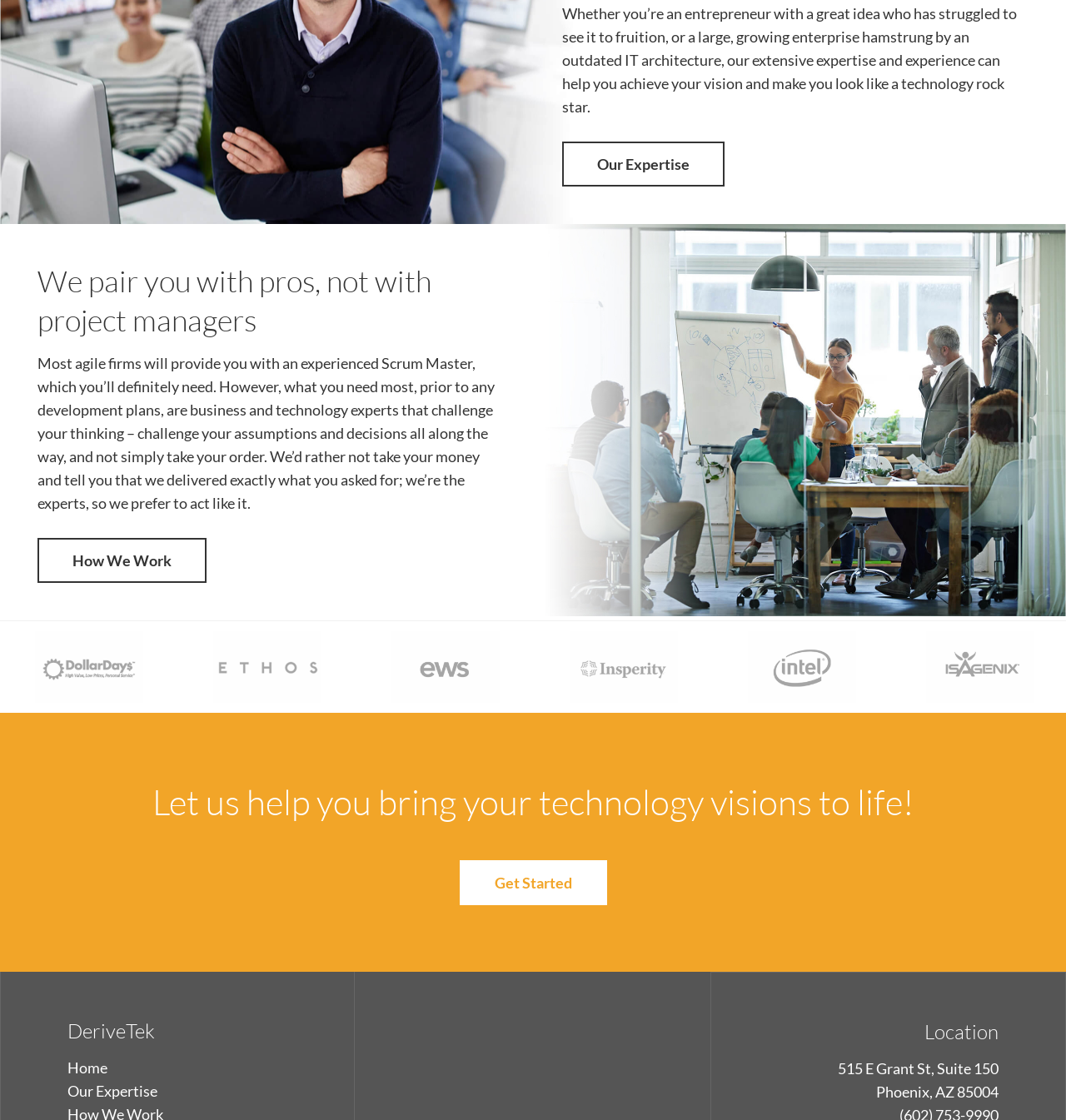Please locate the bounding box coordinates of the element's region that needs to be clicked to follow the instruction: "Click on 'Our Expertise'". The bounding box coordinates should be provided as four float numbers between 0 and 1, i.e., [left, top, right, bottom].

[0.527, 0.127, 0.68, 0.167]